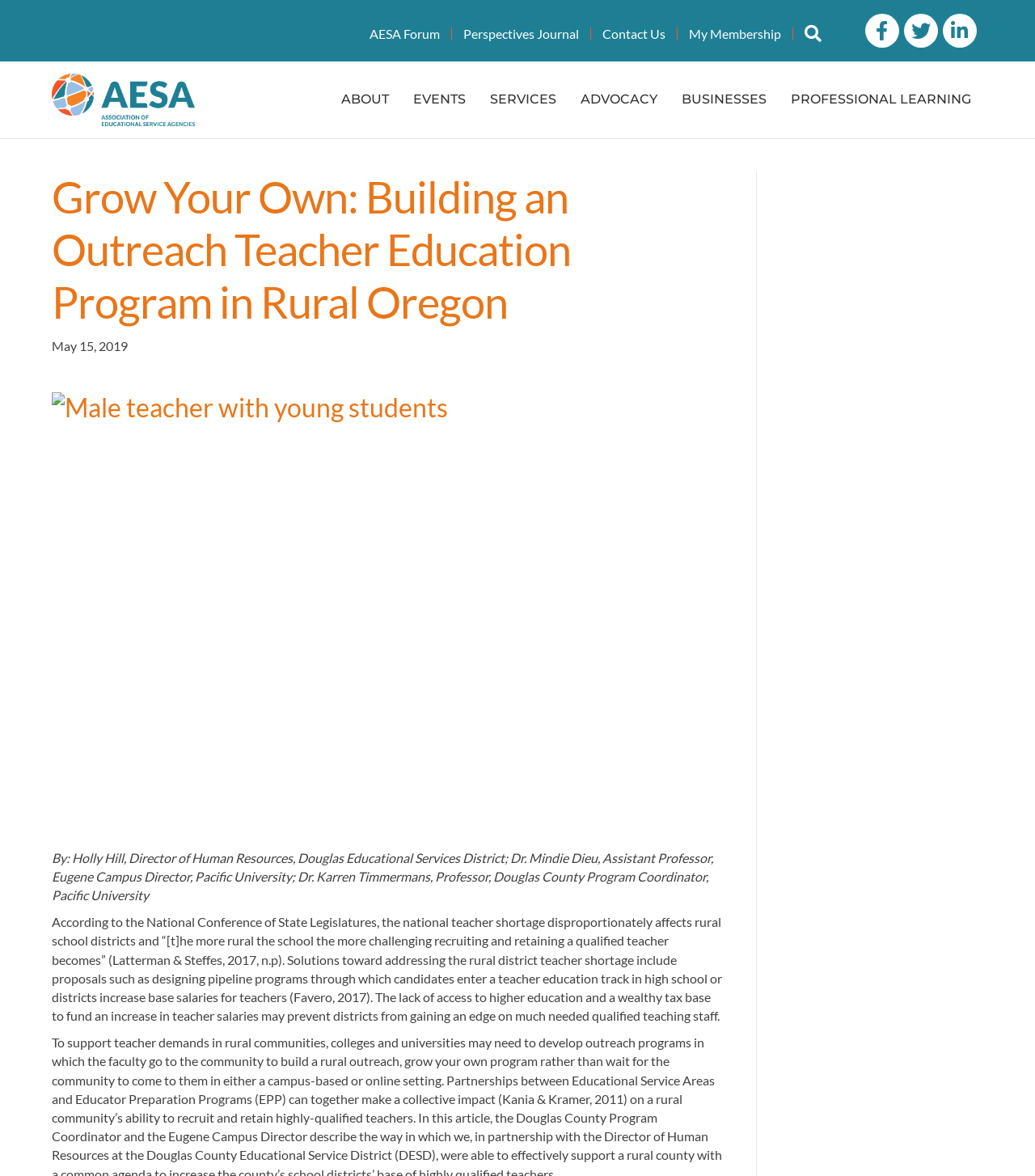Please locate the bounding box coordinates for the element that should be clicked to achieve the following instruction: "Click the Contact Us link". Ensure the coordinates are given as four float numbers between 0 and 1, i.e., [left, top, right, bottom].

[0.571, 0.023, 0.654, 0.034]